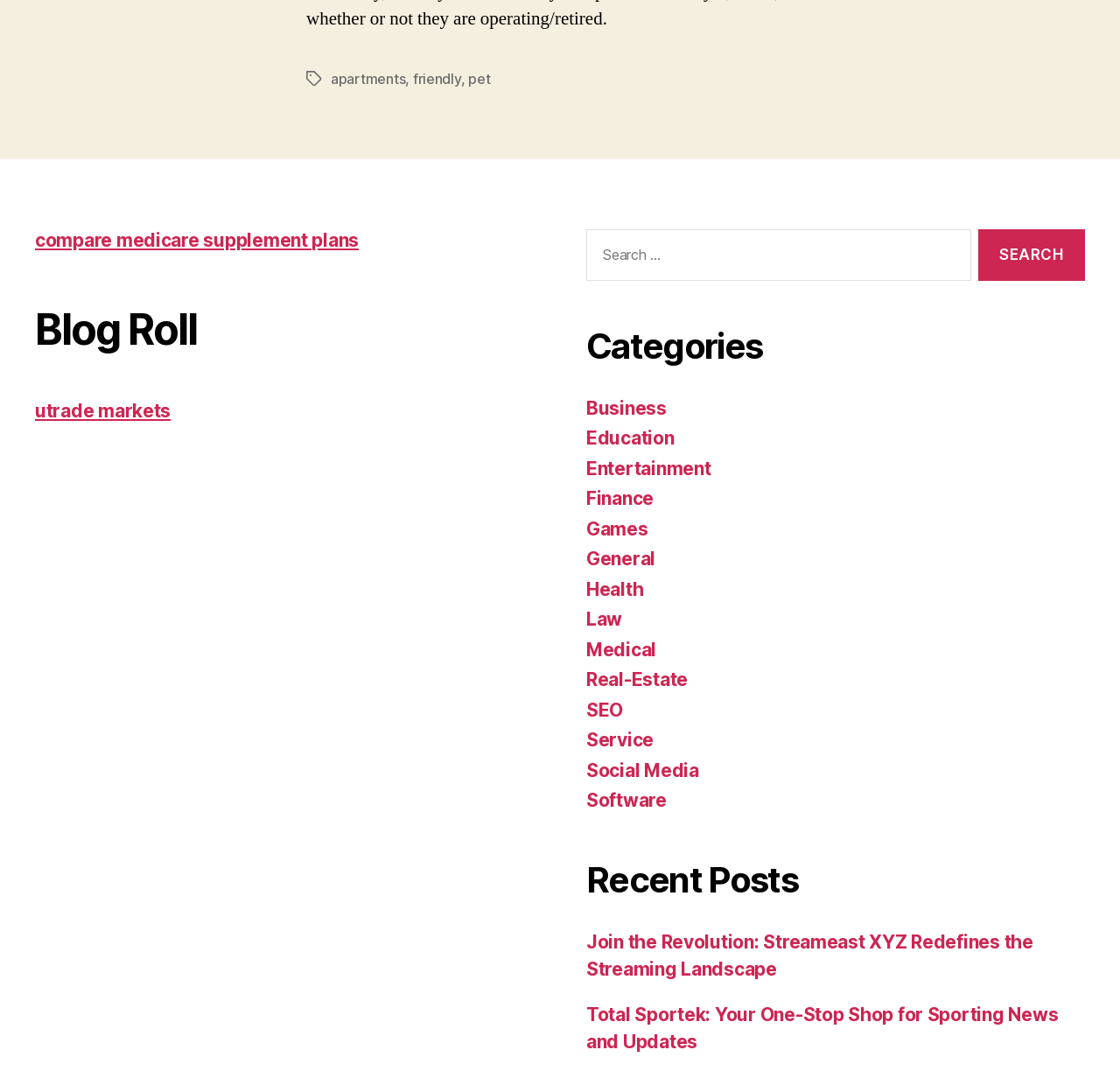Identify the bounding box coordinates for the UI element described by the following text: "utrade markets". Provide the coordinates as four float numbers between 0 and 1, in the format [left, top, right, bottom].

[0.031, 0.373, 0.153, 0.394]